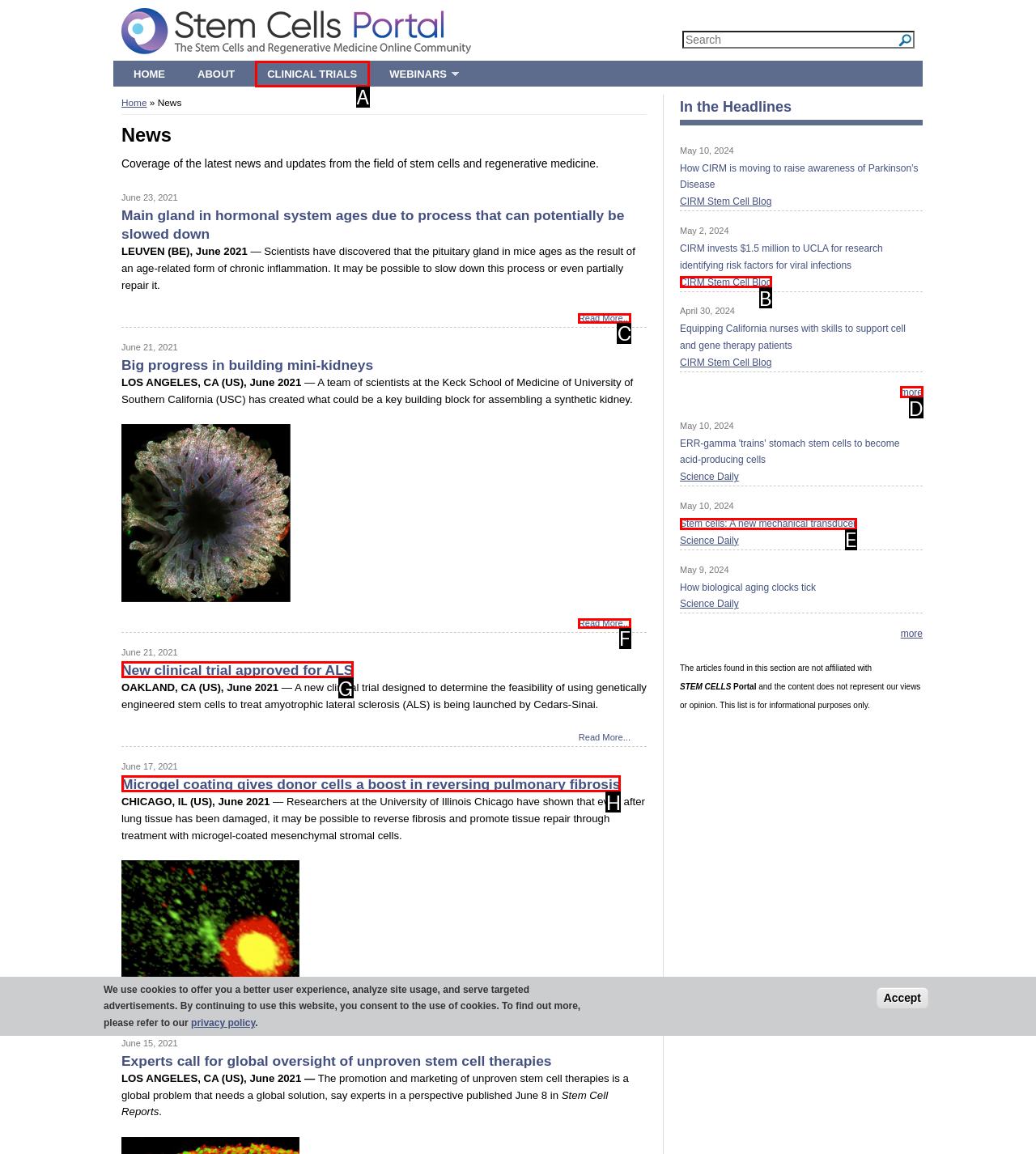Tell me which one HTML element I should click to complete the following task: Read more about the latest news on stem cells
Answer with the option's letter from the given choices directly.

C